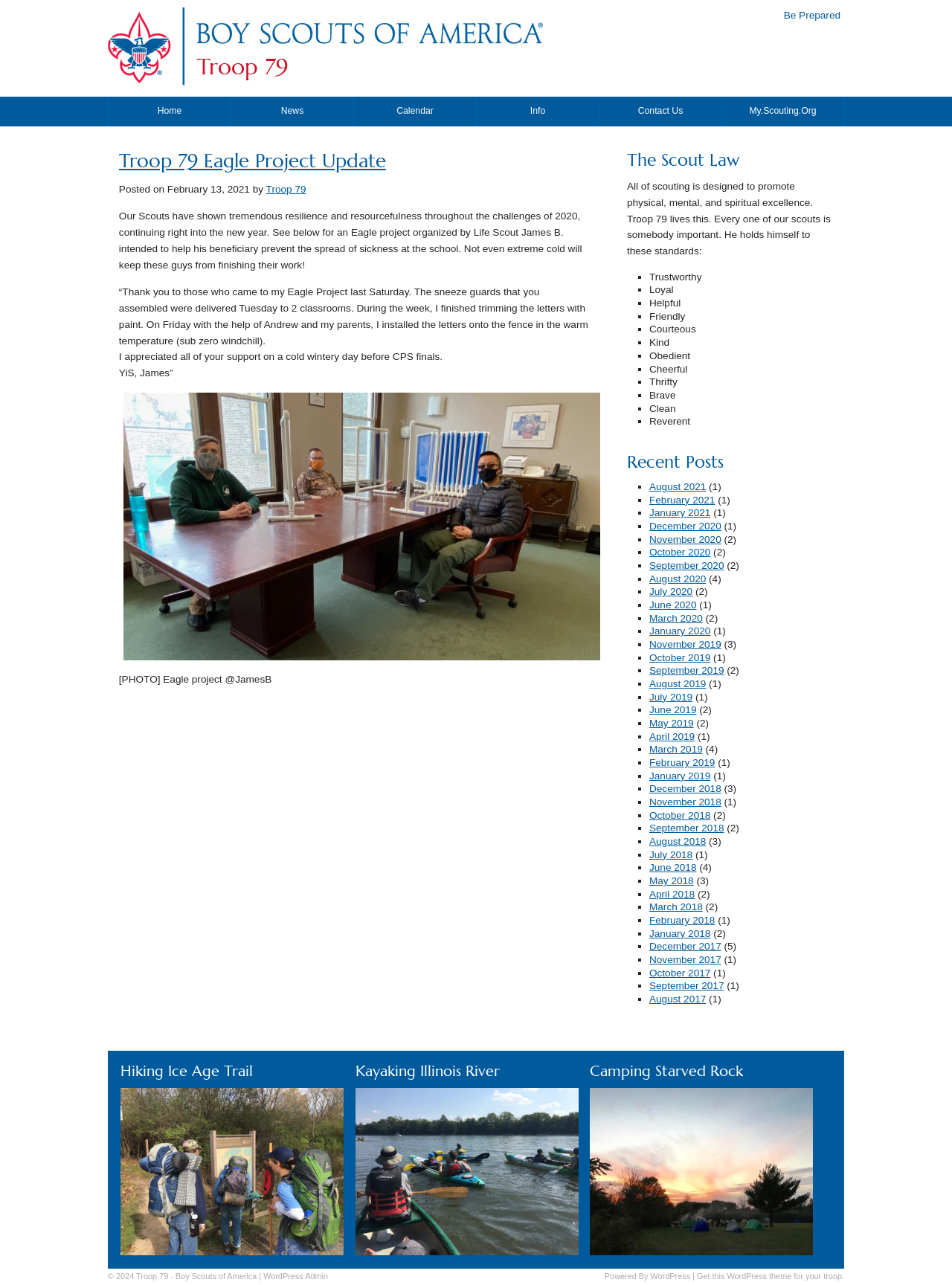Determine the bounding box coordinates of the element that should be clicked to execute the following command: "Click the 'February 2021' link".

[0.682, 0.385, 0.751, 0.393]